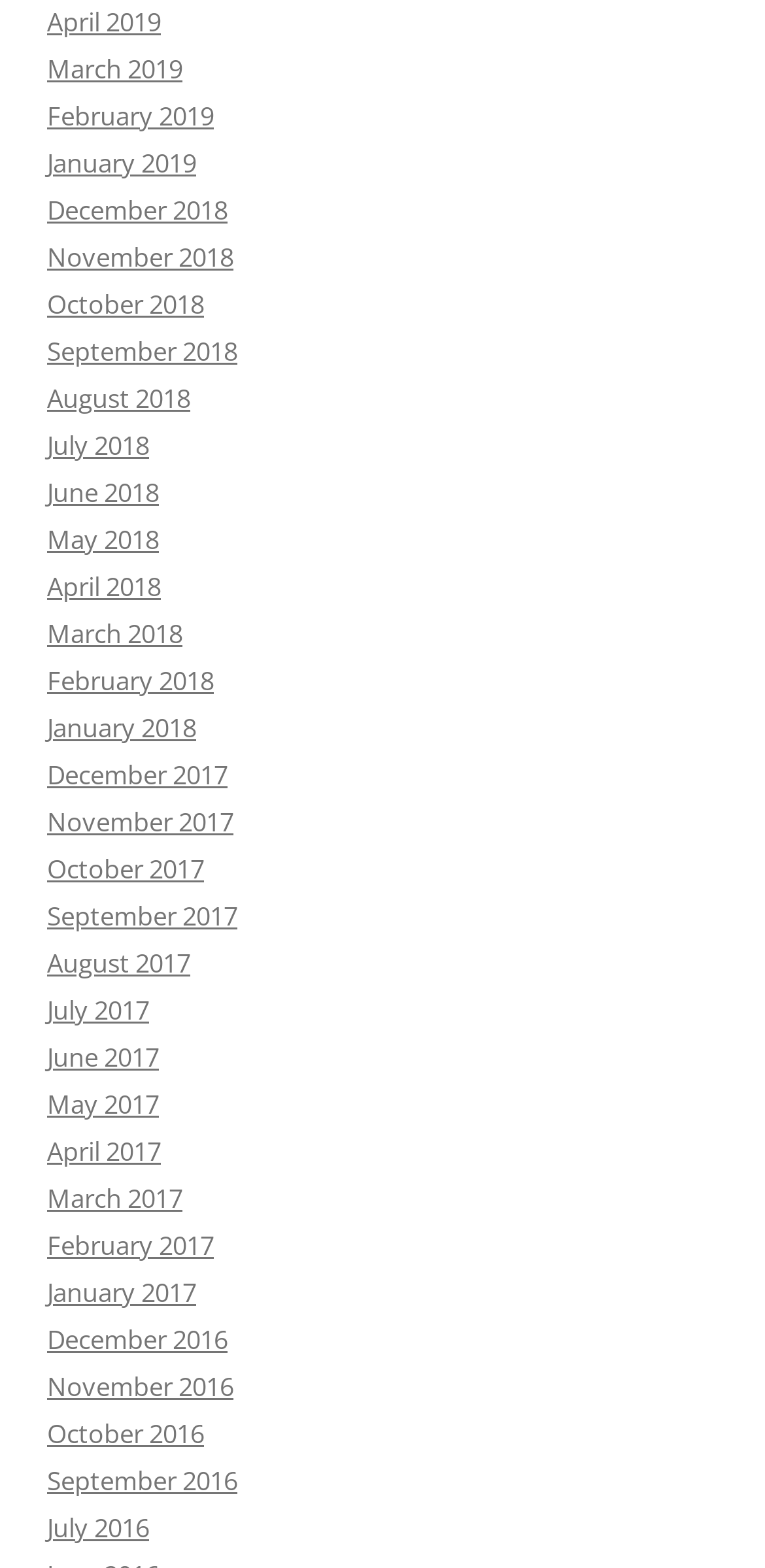Determine the coordinates of the bounding box that should be clicked to complete the instruction: "view March 2018". The coordinates should be represented by four float numbers between 0 and 1: [left, top, right, bottom].

[0.062, 0.393, 0.238, 0.415]